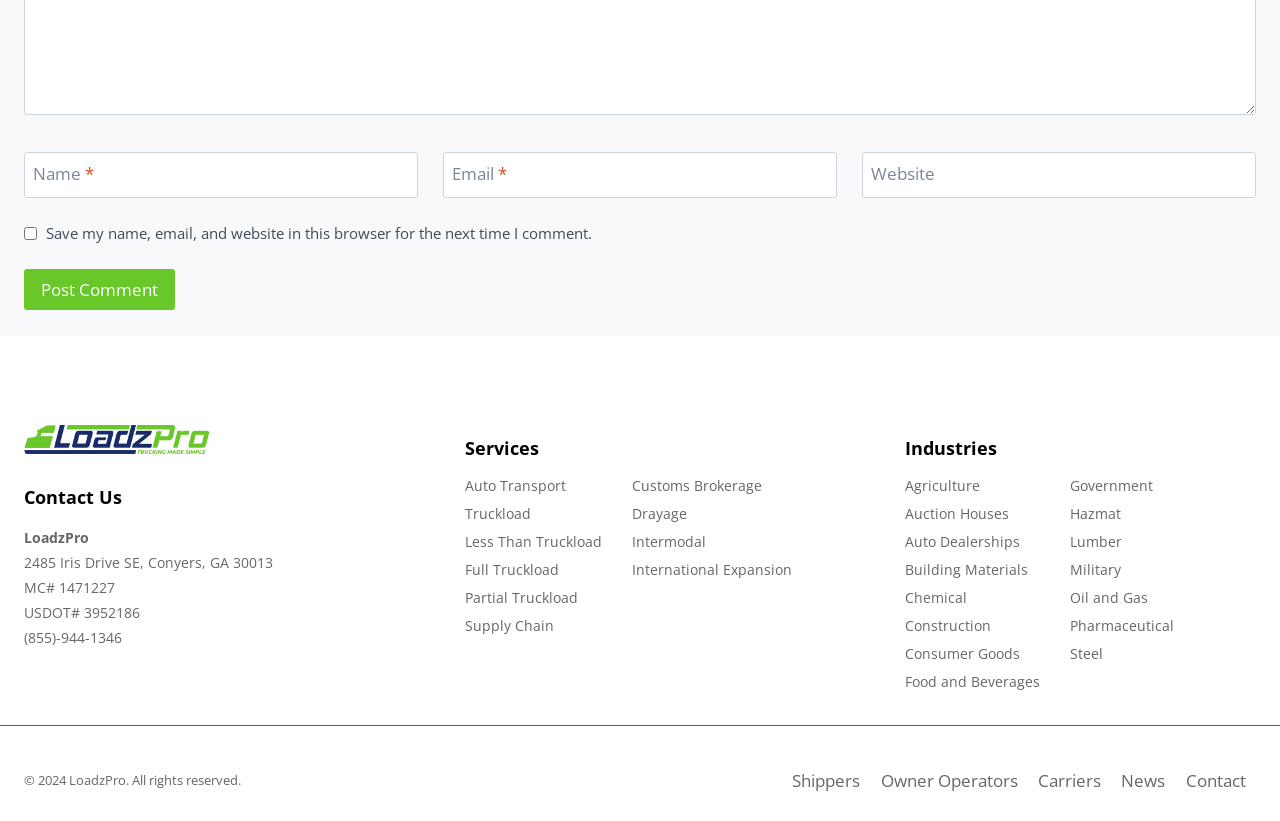Specify the bounding box coordinates of the area to click in order to follow the given instruction: "Contact us."

[0.019, 0.589, 0.293, 0.622]